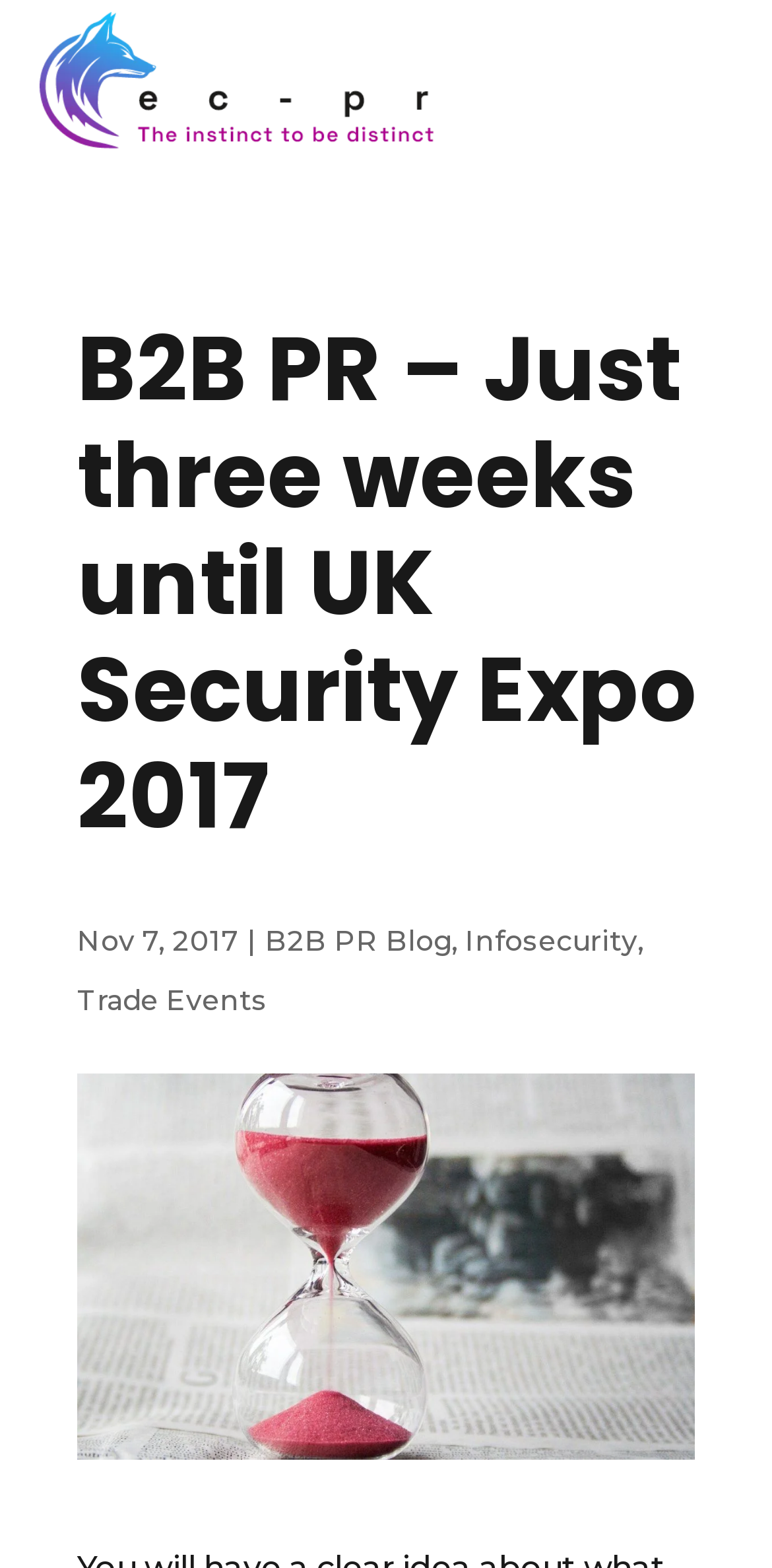What is the name of the event mentioned on the webpage?
Give a detailed response to the question by analyzing the screenshot.

I found the name of the event 'UK Security Expo 2017' on the webpage by looking at the image element with bounding box coordinates [0.1, 0.684, 0.9, 0.931] and its description 'ec-pr.com UK Security Expo 2017 3 weeks to go'